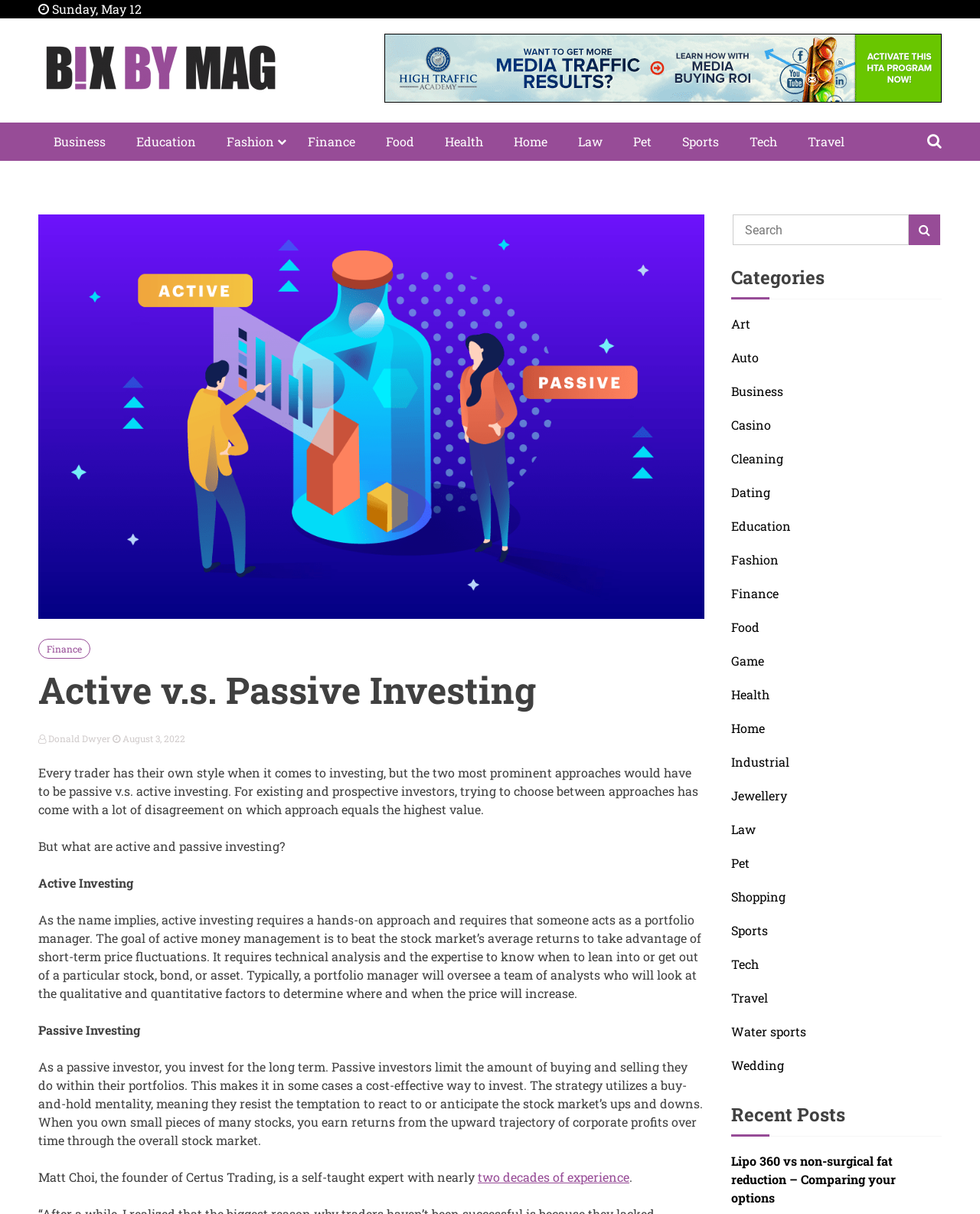Using the format (top-left x, top-left y, bottom-right x, bottom-right y), provide the bounding box coordinates for the described UI element. All values should be floating point numbers between 0 and 1: Health

[0.746, 0.565, 0.785, 0.58]